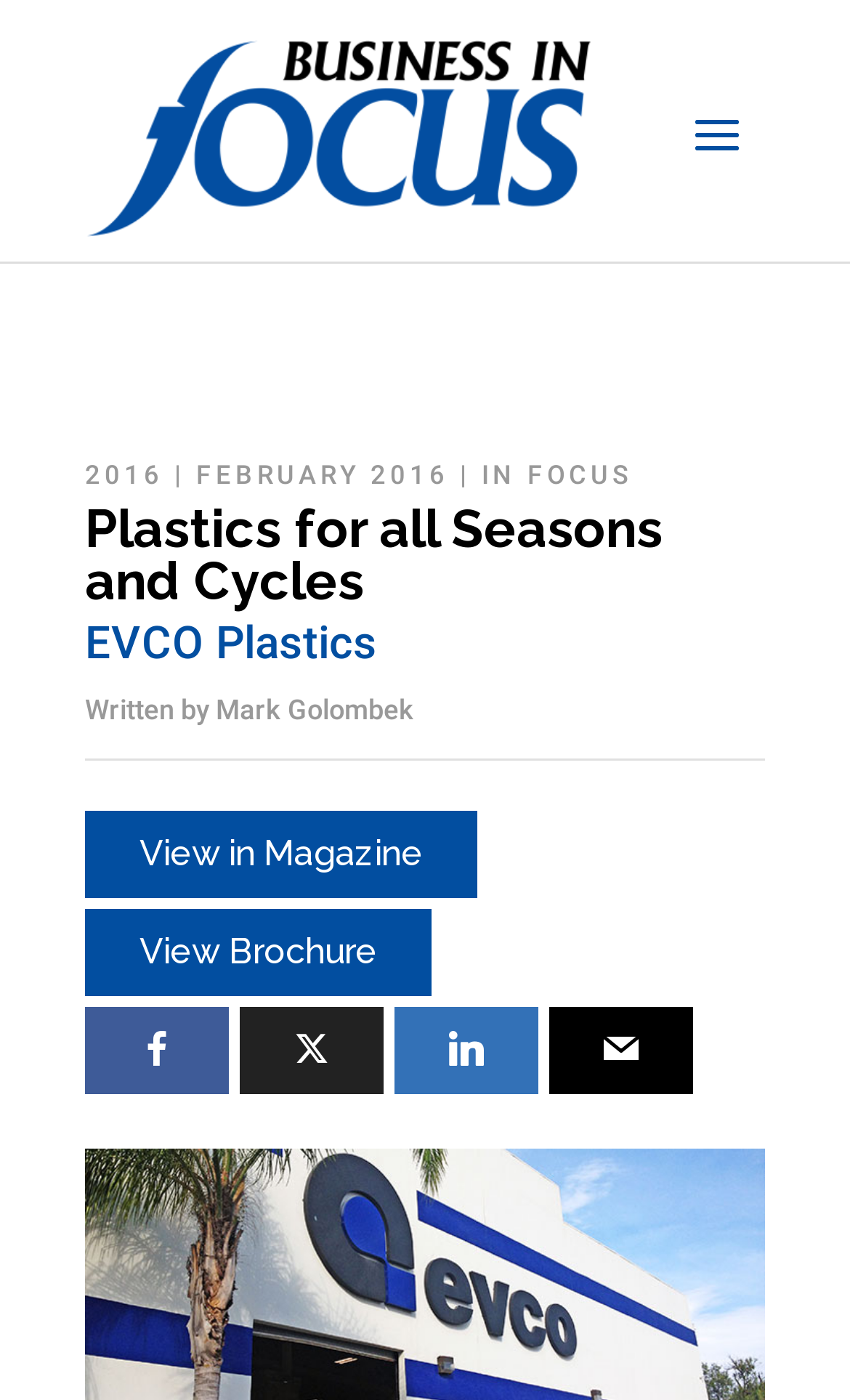What is the month and year of the magazine issue?
Look at the image and respond with a one-word or short phrase answer.

February 2016